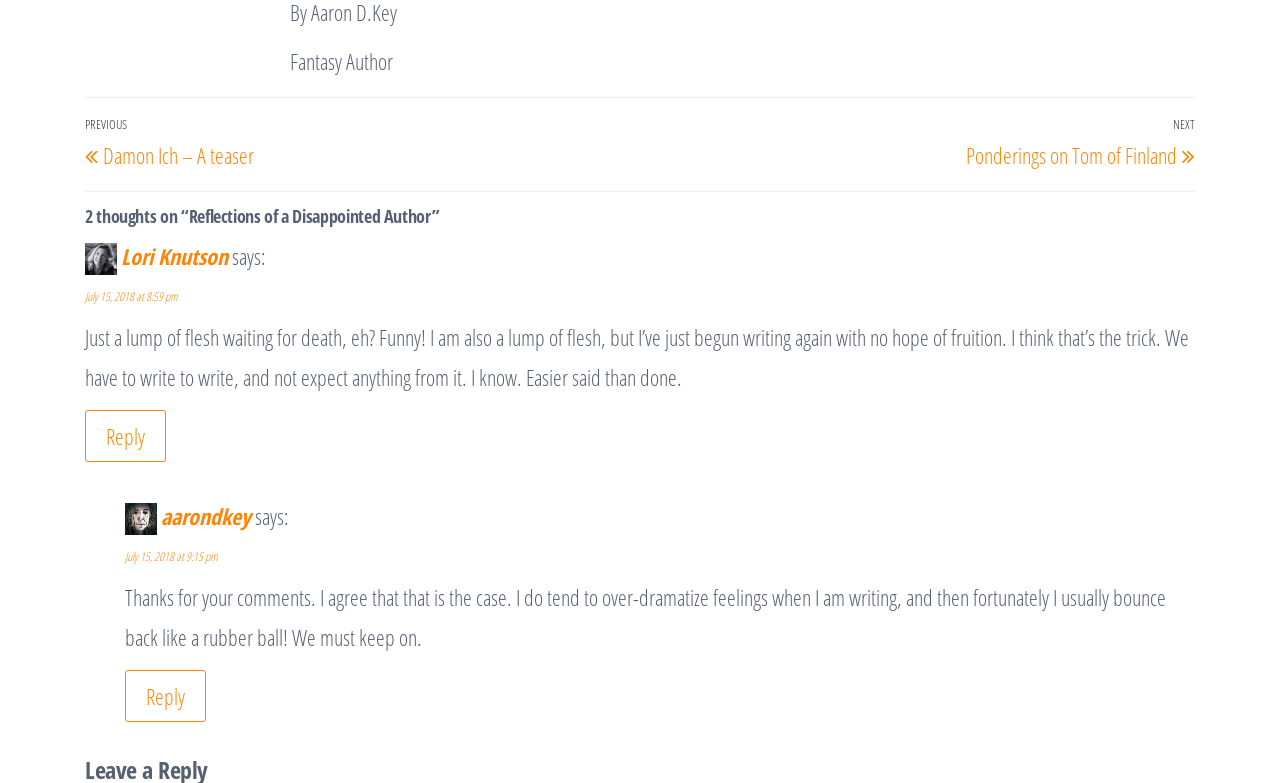Please determine the bounding box coordinates of the section I need to click to accomplish this instruction: "Reply to Lori Knutson".

[0.066, 0.524, 0.13, 0.59]